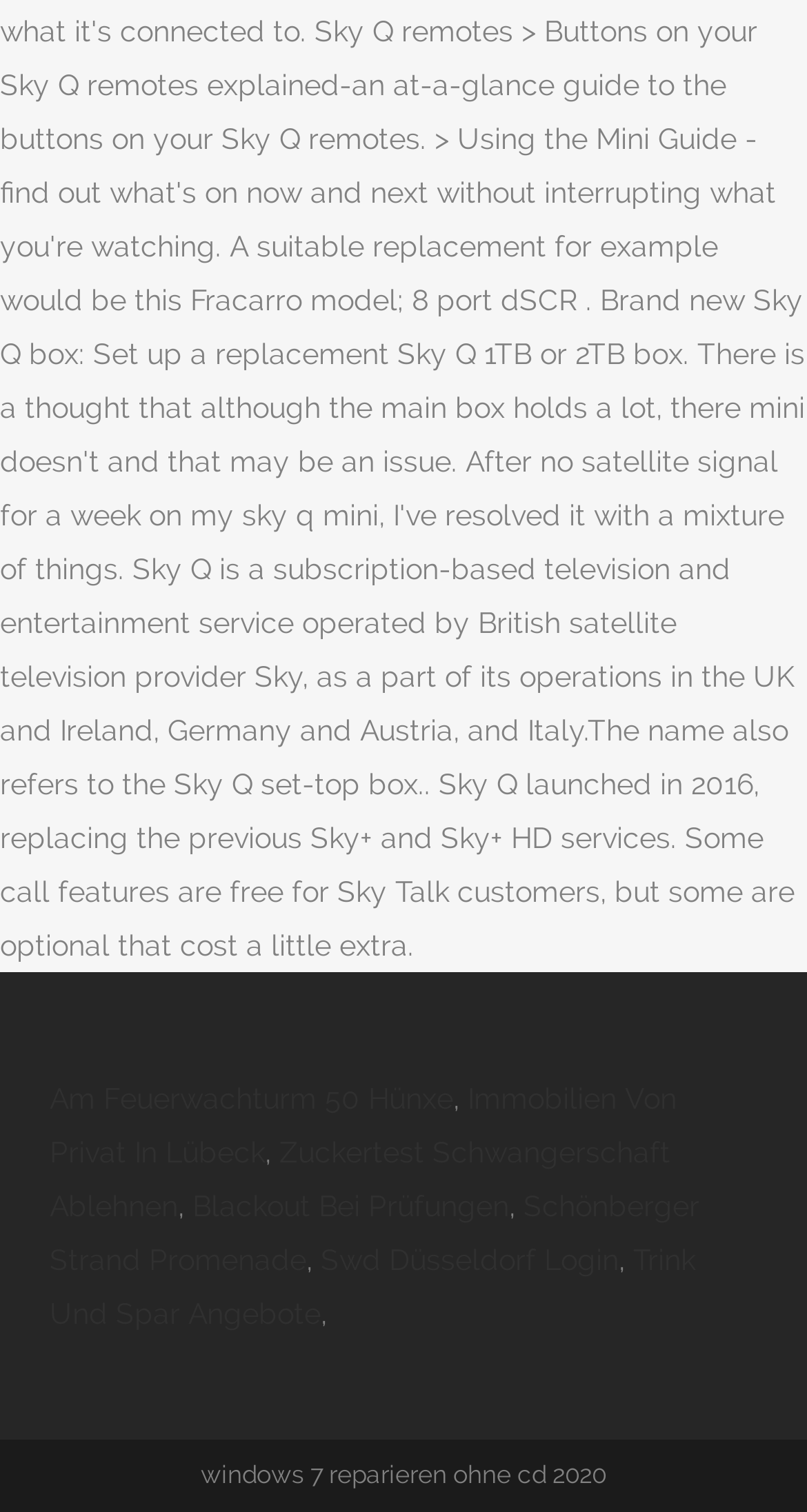Please determine the bounding box coordinates, formatted as (top-left x, top-left y, bottom-right x, bottom-right y), with all values as floating point numbers between 0 and 1. Identify the bounding box of the region described as: Immobilien Von Privat In Lübeck

[0.062, 0.715, 0.838, 0.773]